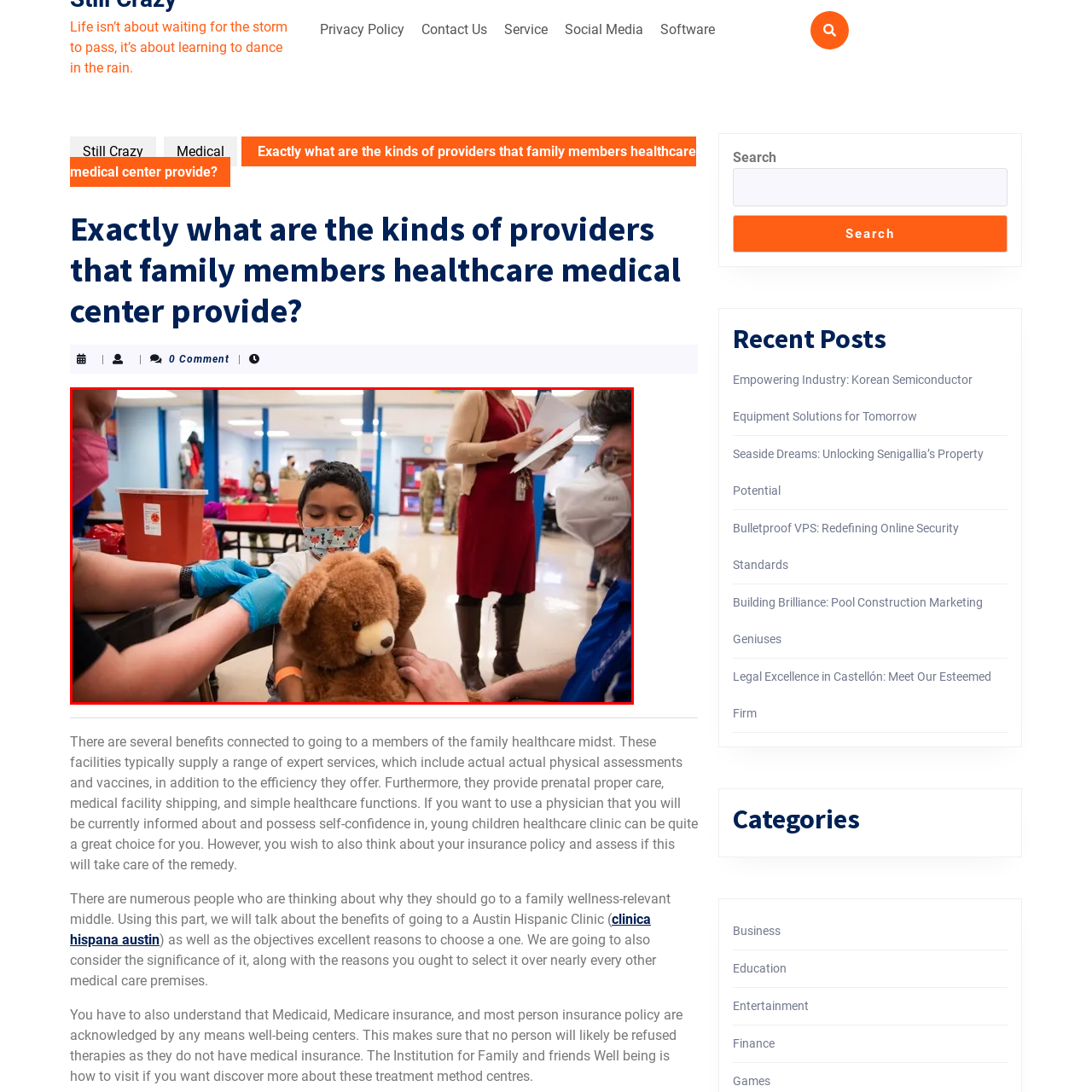Observe the image confined by the red frame and answer the question with a single word or phrase:
What is happening in the background?

Other children are getting vaccinated